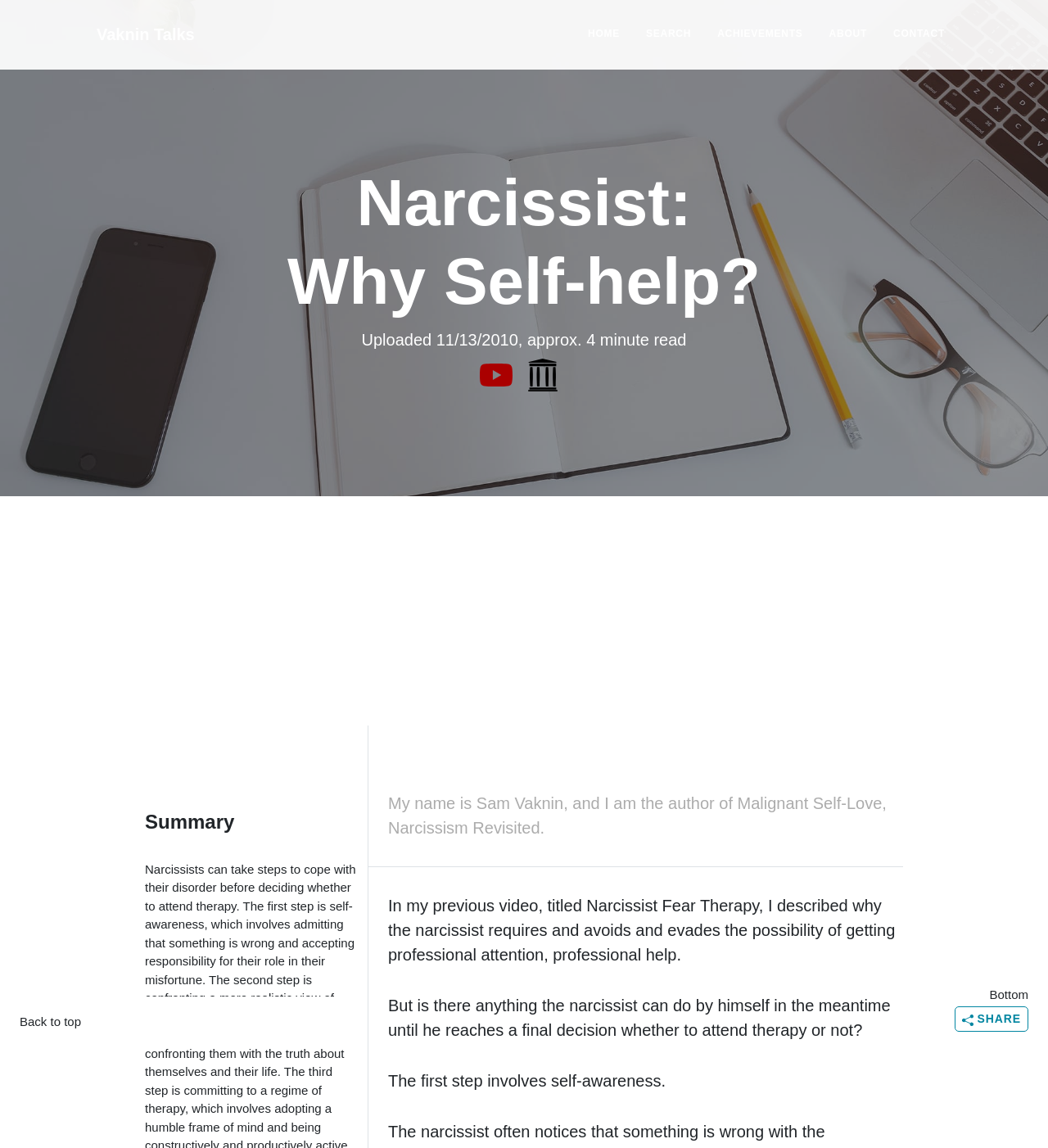Please identify the bounding box coordinates of the element I need to click to follow this instruction: "Sign in".

None